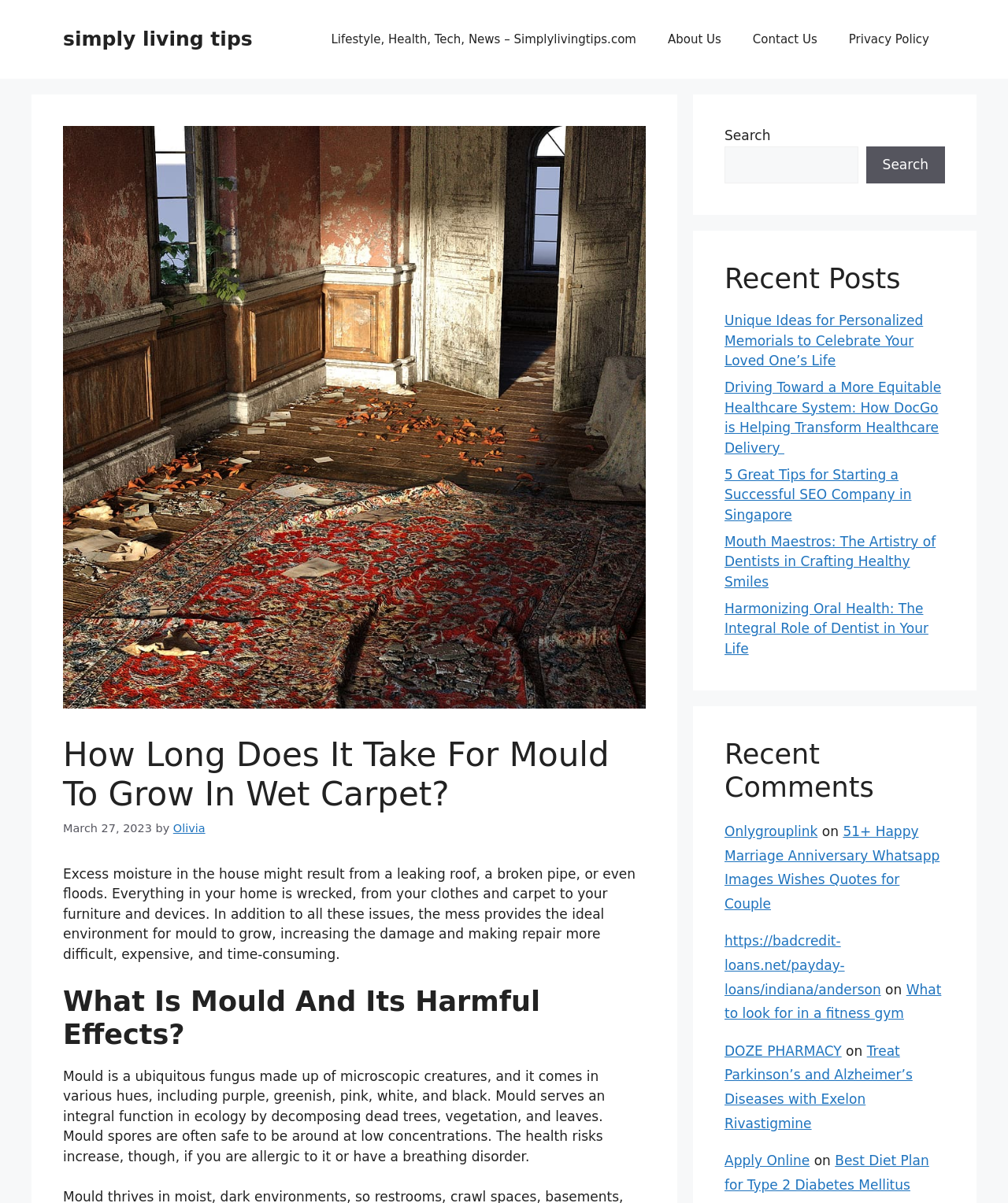What is the date of the main article?
Give a one-word or short phrase answer based on the image.

March 27, 2023